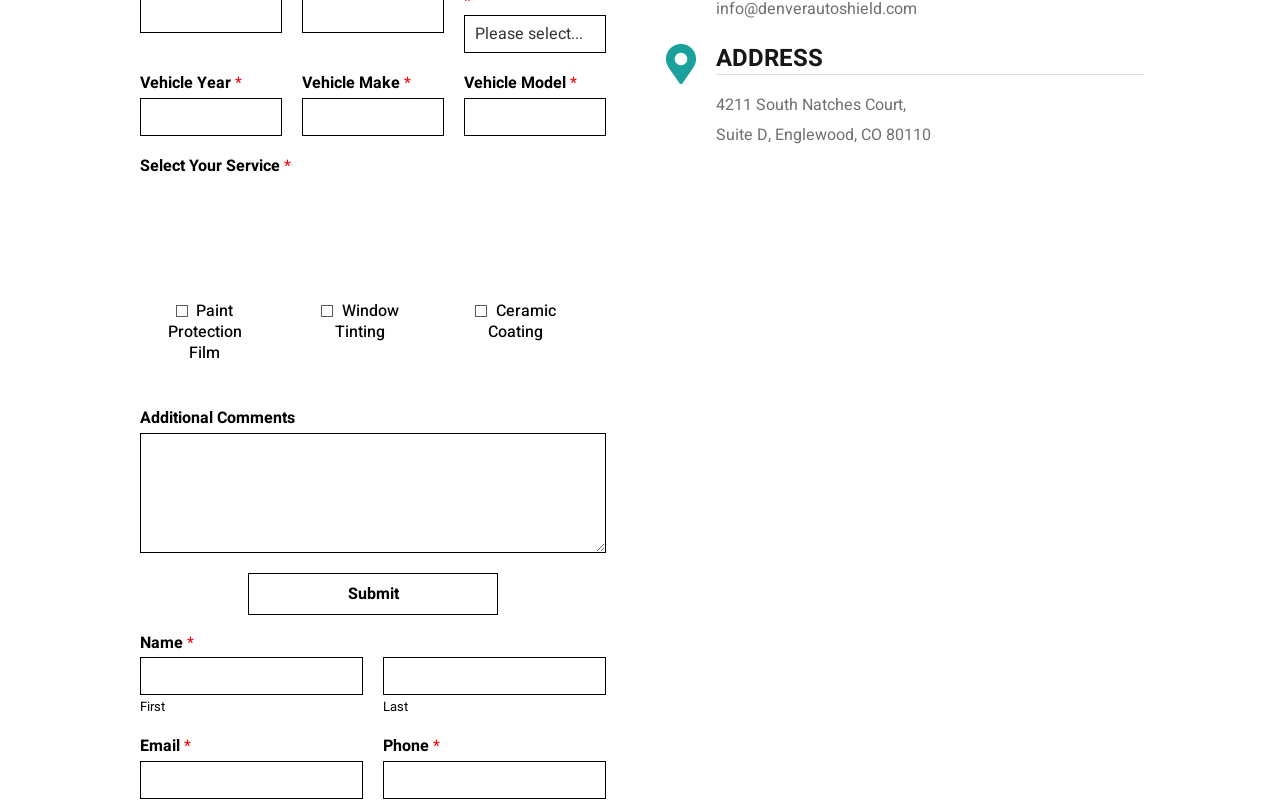Specify the bounding box coordinates (top-left x, top-left y, bottom-right x, bottom-right y) of the UI element in the screenshot that matches this description: Home

None